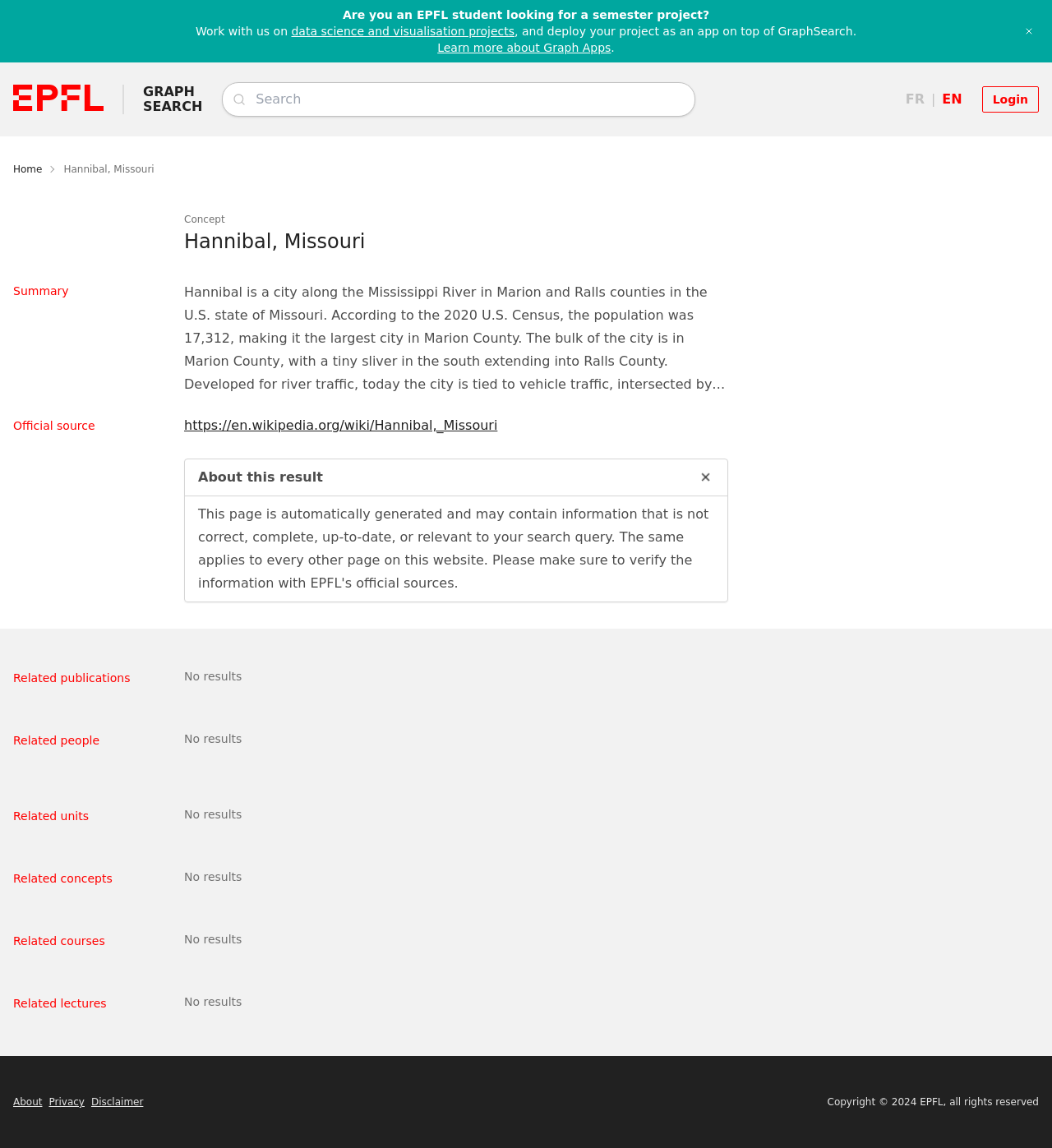What is the purpose of the Graph Search?
Utilize the image to construct a detailed and well-explained answer.

The answer can be found in the text at the top of the webpage, which states 'Work with us on data science and visualisation projects, and deploy your project as an app on top of GraphSearch.'